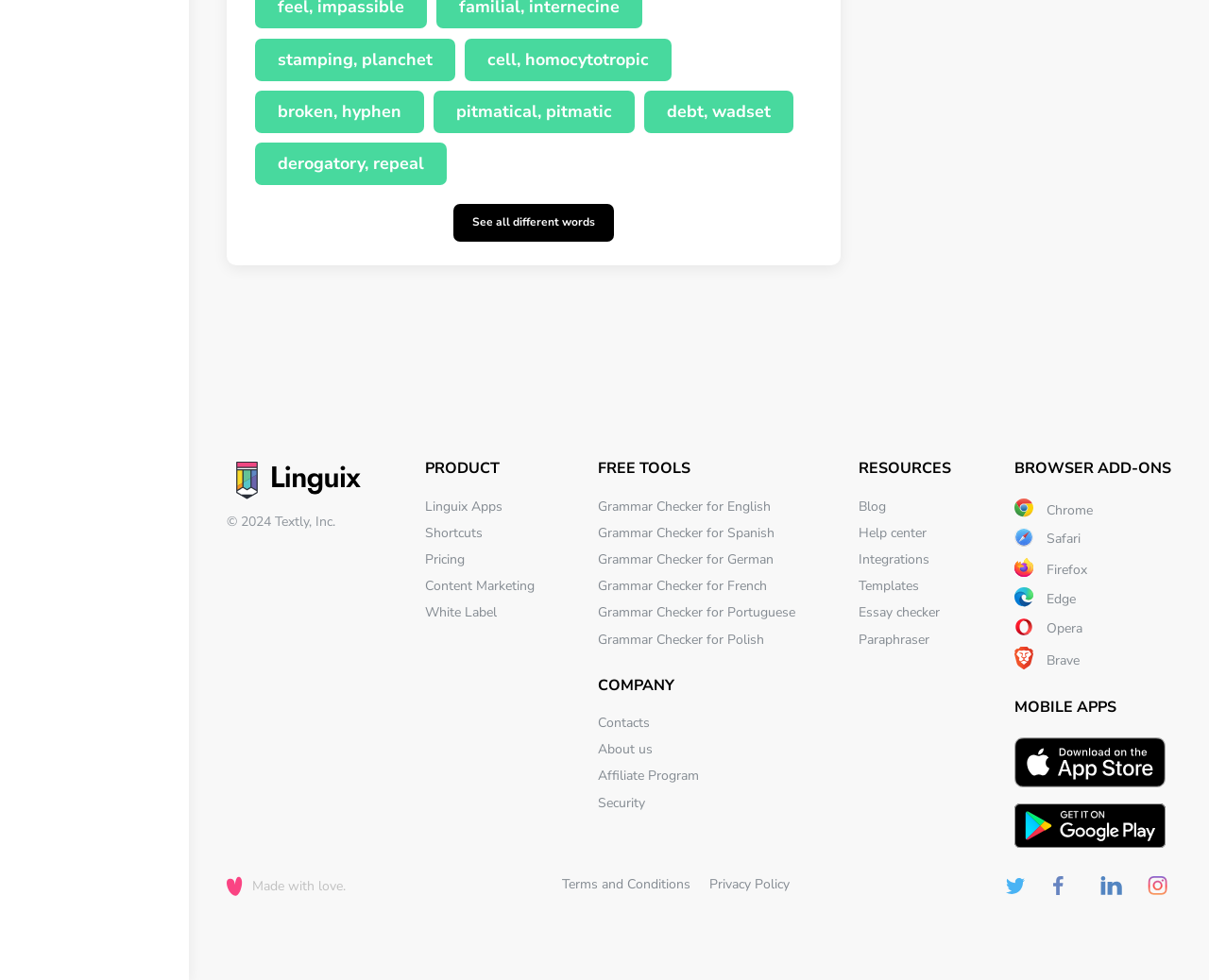Please answer the following question using a single word or phrase: 
How many mobile apps are displayed on the webpage?

2